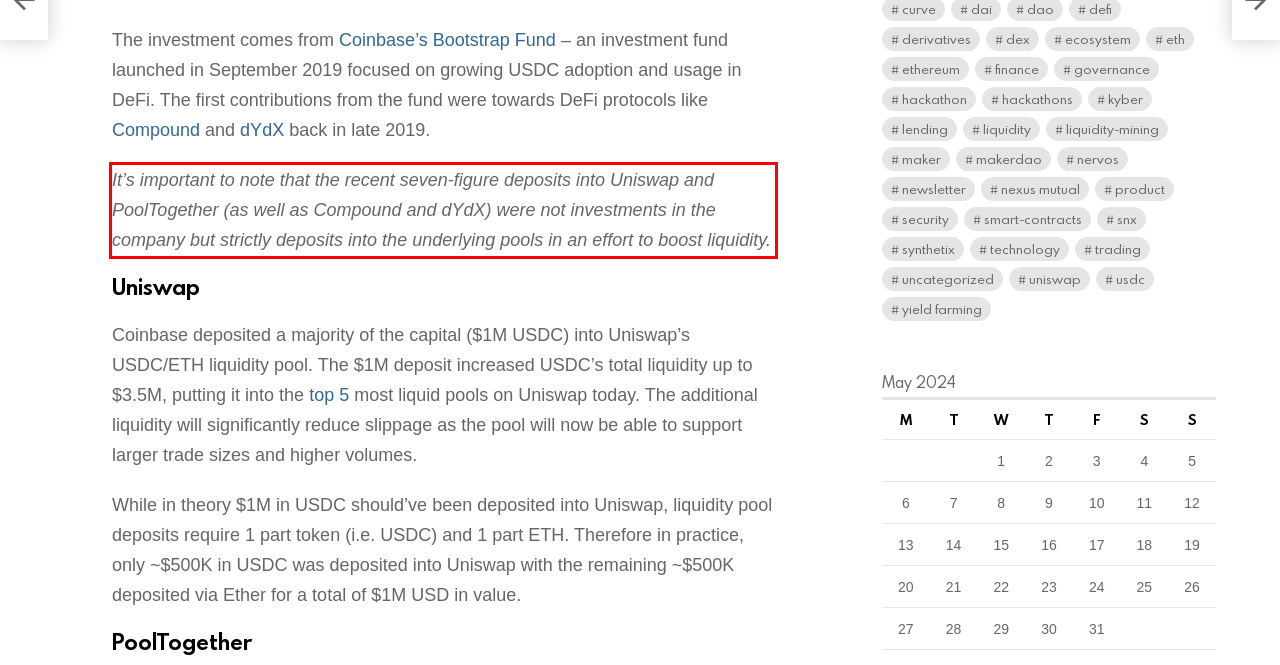There is a UI element on the webpage screenshot marked by a red bounding box. Extract and generate the text content from within this red box.

It’s important to note that the recent seven-figure deposits into Uniswap and PoolTogether (as well as Compound and dYdX) were not investments in the company but strictly deposits into the underlying pools in an effort to boost liquidity.